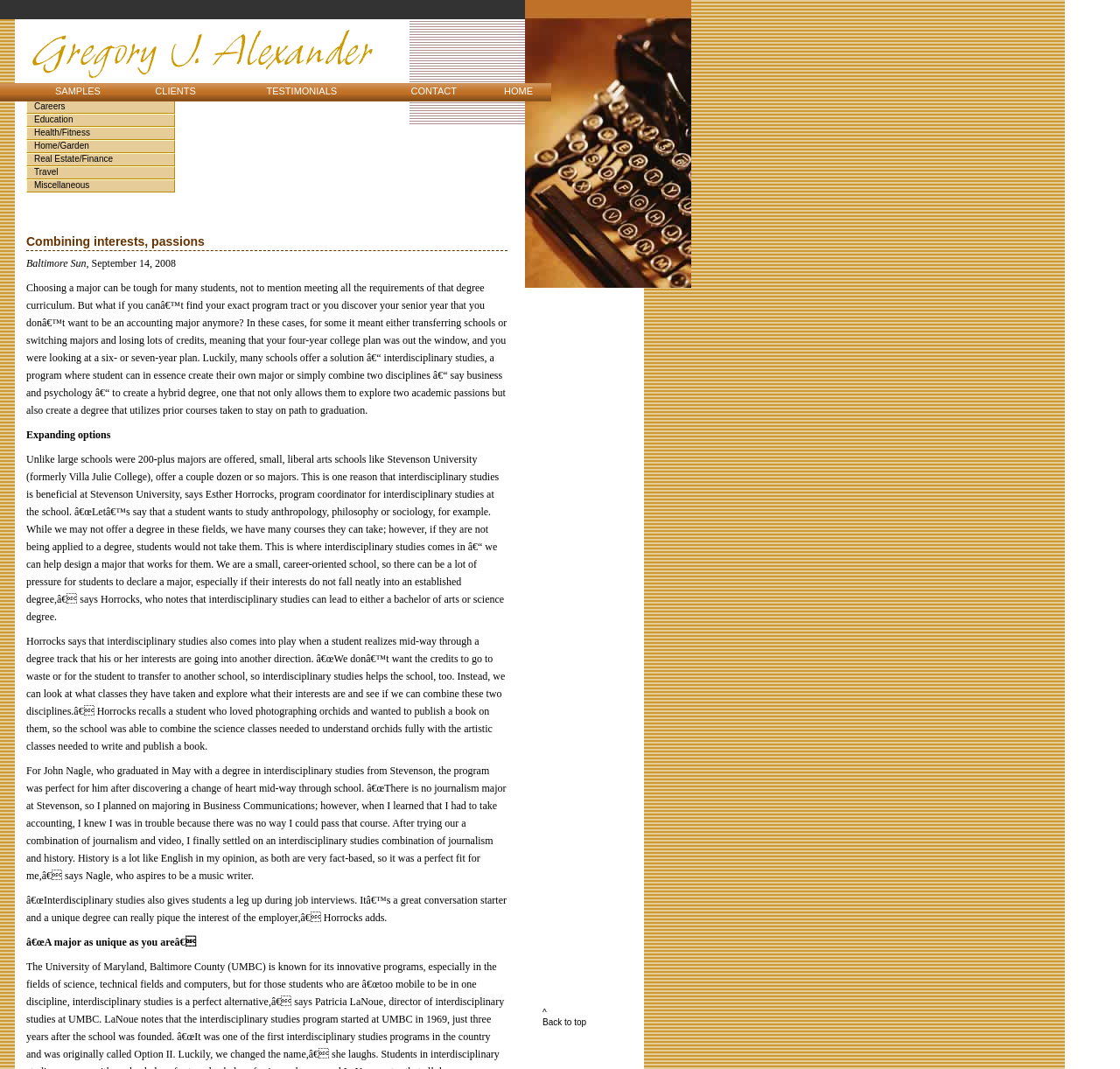Return the bounding box coordinates of the UI element that corresponds to this description: "Back to top". The coordinates must be given as four float numbers in the range of 0 and 1, [left, top, right, bottom].

[0.484, 0.952, 0.523, 0.961]